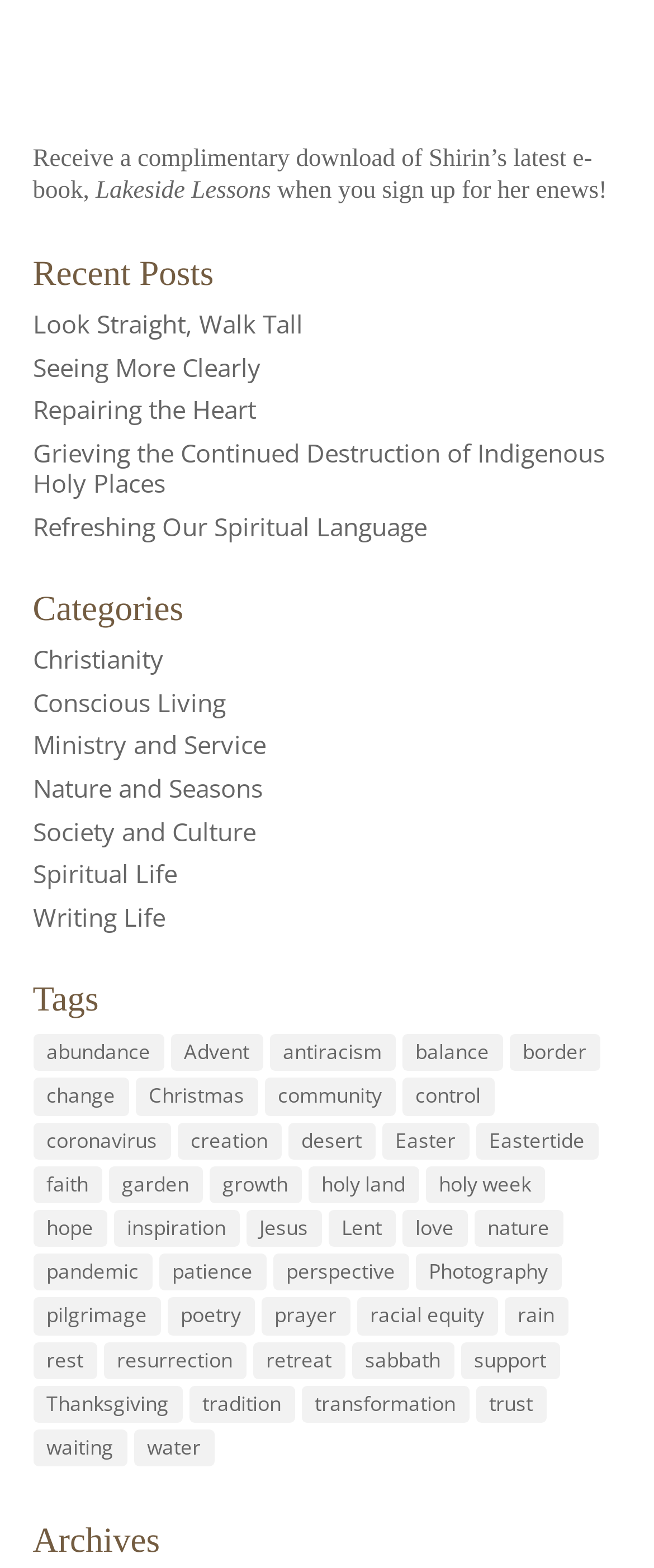Locate the bounding box coordinates of the element you need to click to accomplish the task described by this instruction: "Read the post 'Look Straight, Walk Tall'".

[0.05, 0.195, 0.463, 0.217]